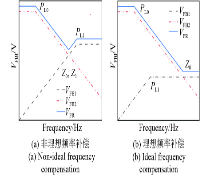What is the purpose of dynamic zero compensation techniques?
Using the image as a reference, deliver a detailed and thorough answer to the question.

Dynamic zero compensation techniques are used to enhance the performance of low-noise power supply systems, as visually represented in both graphs, which compare the effects of frequency compensation techniques in low-noise Low Dropout Regulators (LDOs).